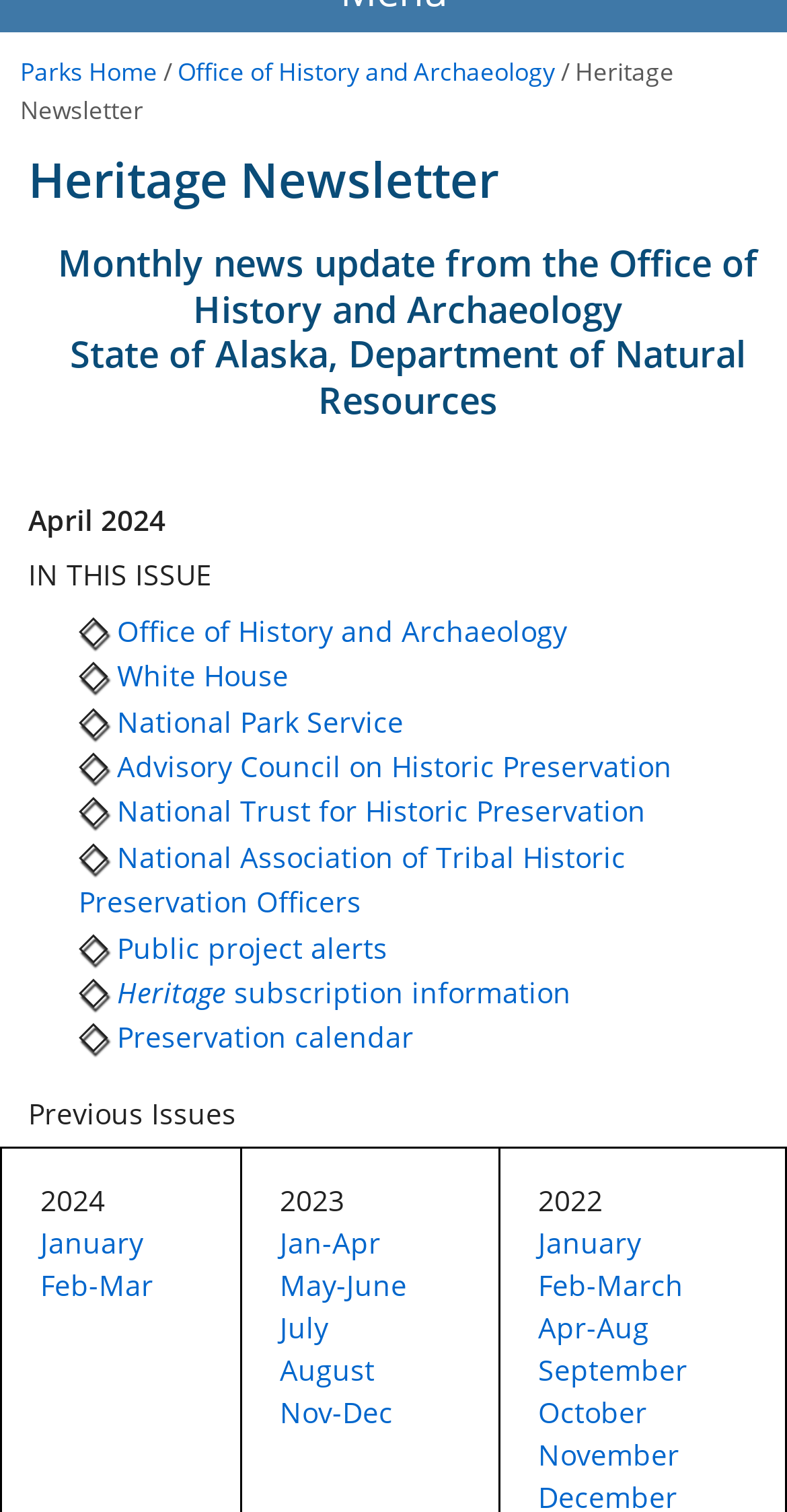Using the description "Heritage subscription information", locate and provide the bounding box of the UI element.

[0.149, 0.643, 0.726, 0.669]